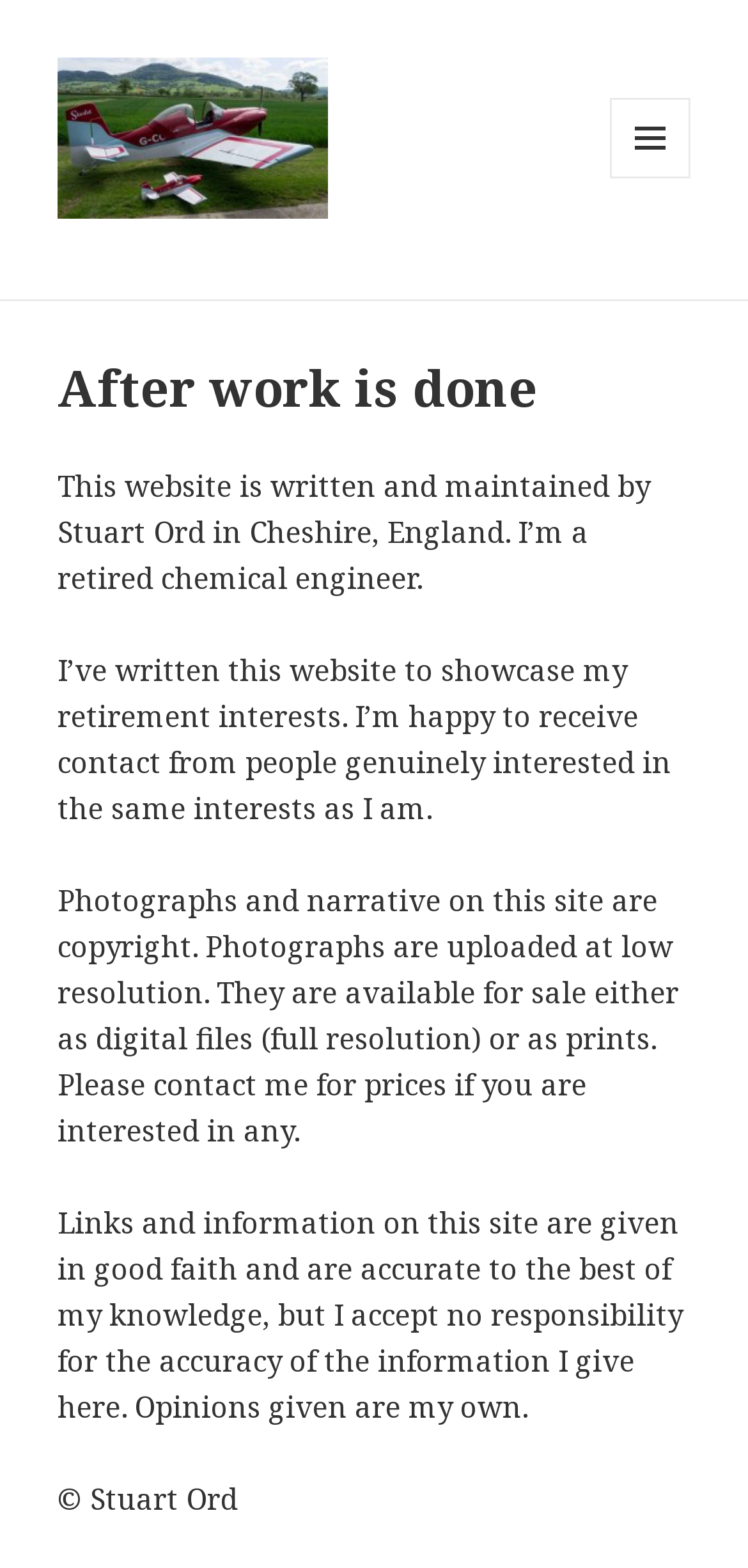What is the author's profession?
Using the visual information, respond with a single word or phrase.

chemical engineer